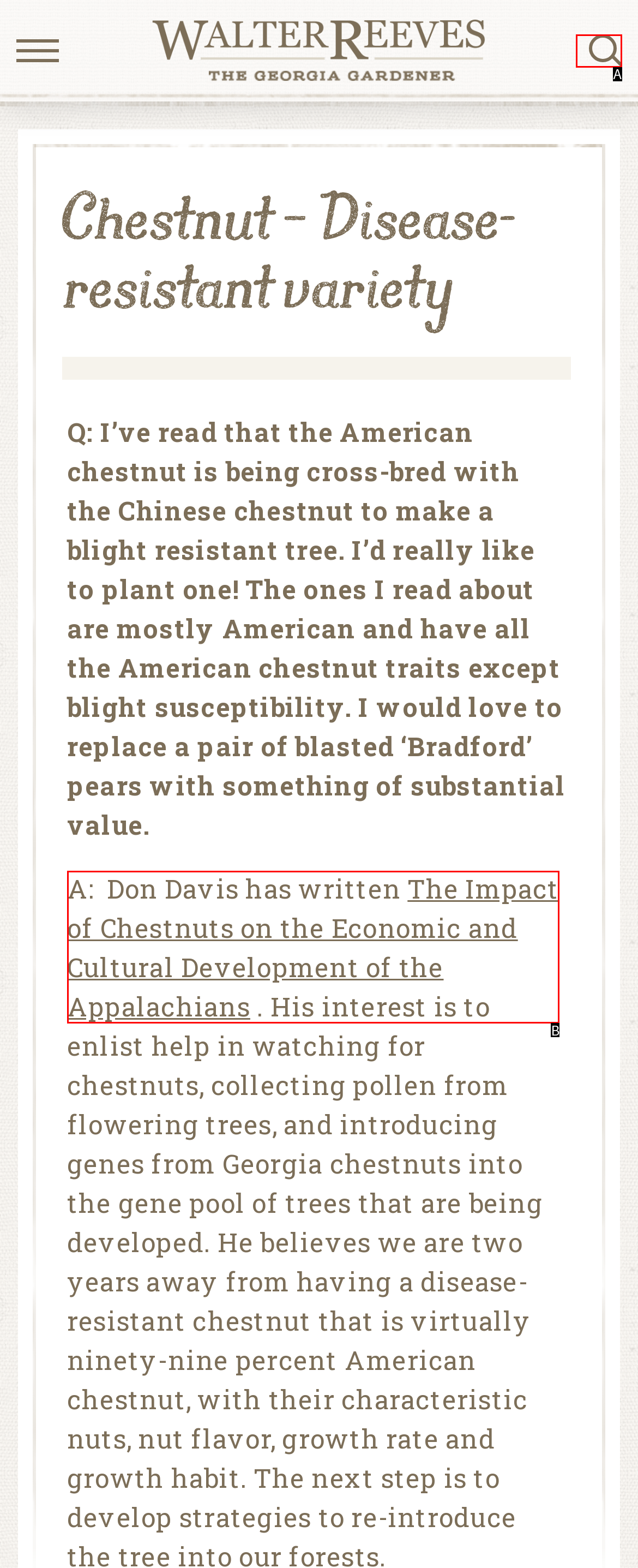Match the HTML element to the description: Search. Answer with the letter of the correct option from the provided choices.

A